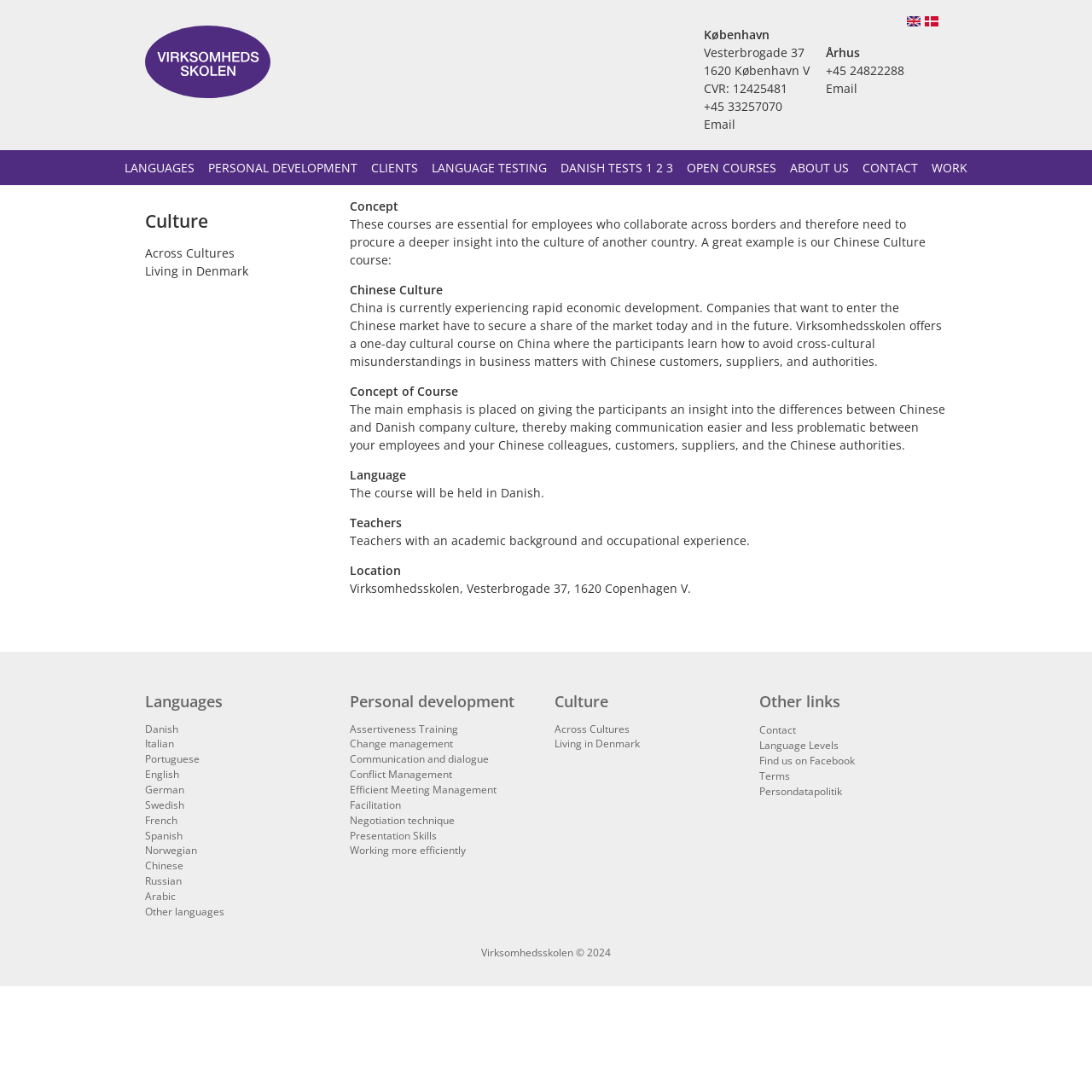Could you please study the image and provide a detailed answer to the question:
Where is the course located?

I found the answer by looking at the 'Location' section of the course description, which explicitly mentions the address.